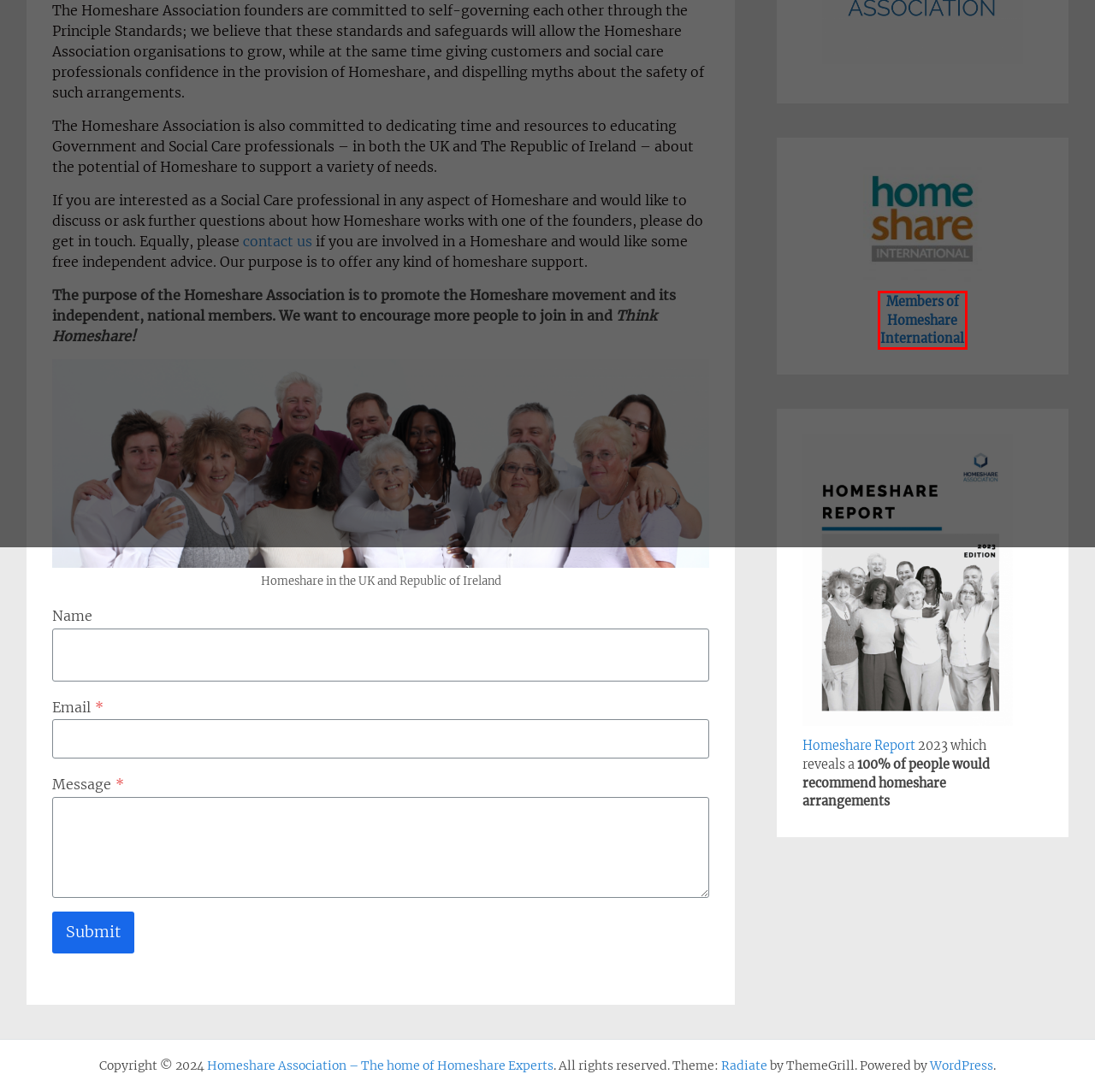You are presented with a screenshot of a webpage that includes a red bounding box around an element. Determine which webpage description best matches the page that results from clicking the element within the red bounding box. Here are the candidates:
A. Blog Tool, Publishing Platform, and CMS – WordPress.org
B. Homeshare in Social Care - Homeshare Association - The home of Homeshare Experts
C. HomeShare International | Promoting housing for help worldwide
D. Our Principle Standards - Homeshare Association - The home of Homeshare Experts
E. Professional Press - Homeshare Association - The home of Homeshare Experts
F. Get in touch - Homeshare Association - The home of Homeshare Experts
G. Industry information and News - Homeshare Association - The home of Homeshare Experts
H. Find a Homeshare Organisation - Homeshare Association - The home of Homeshare Experts

C